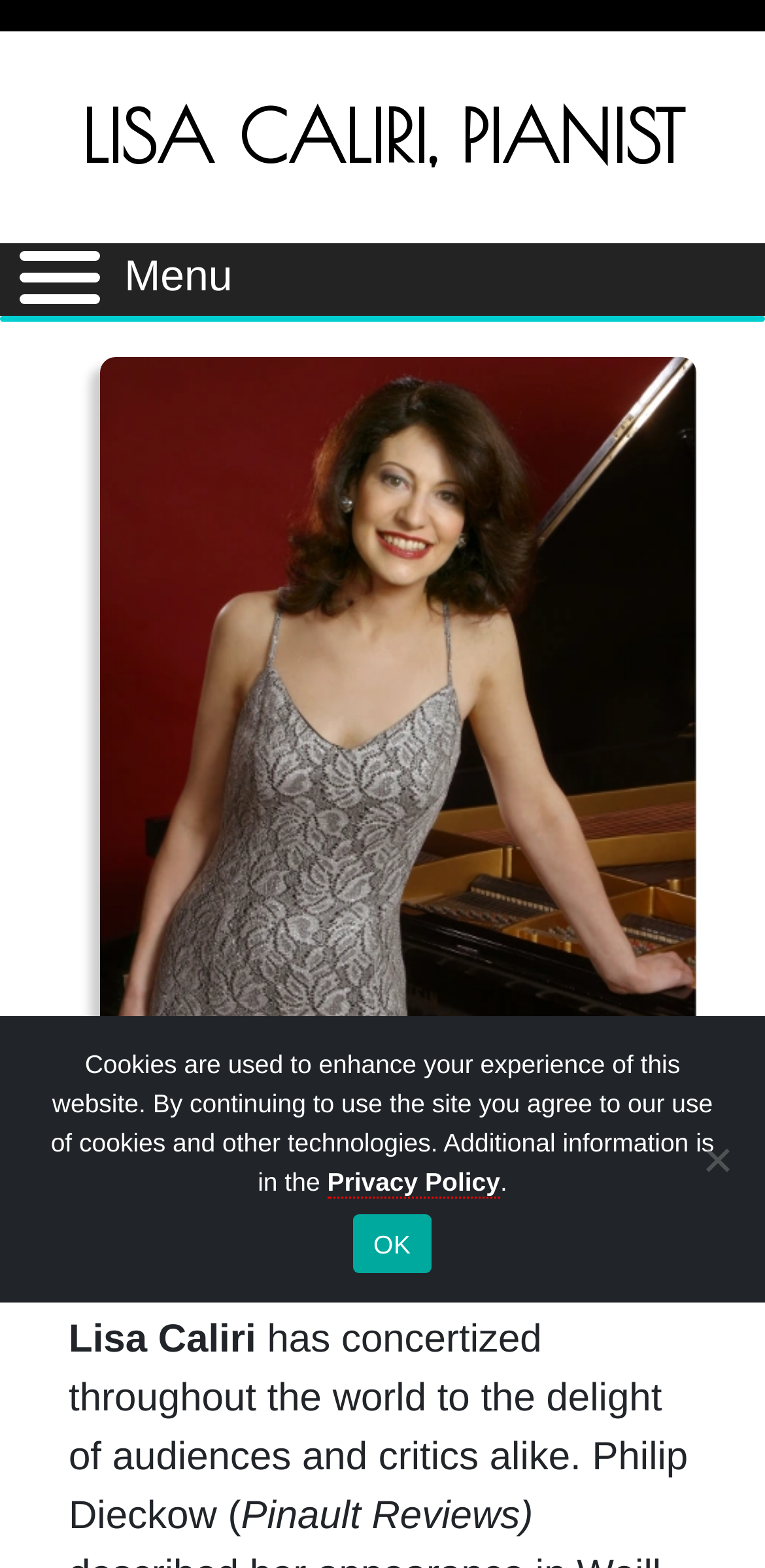What is the relationship between Lisa Caliri and Philip Dieckow?
Provide a short answer using one word or a brief phrase based on the image.

Reviewer and reviewed